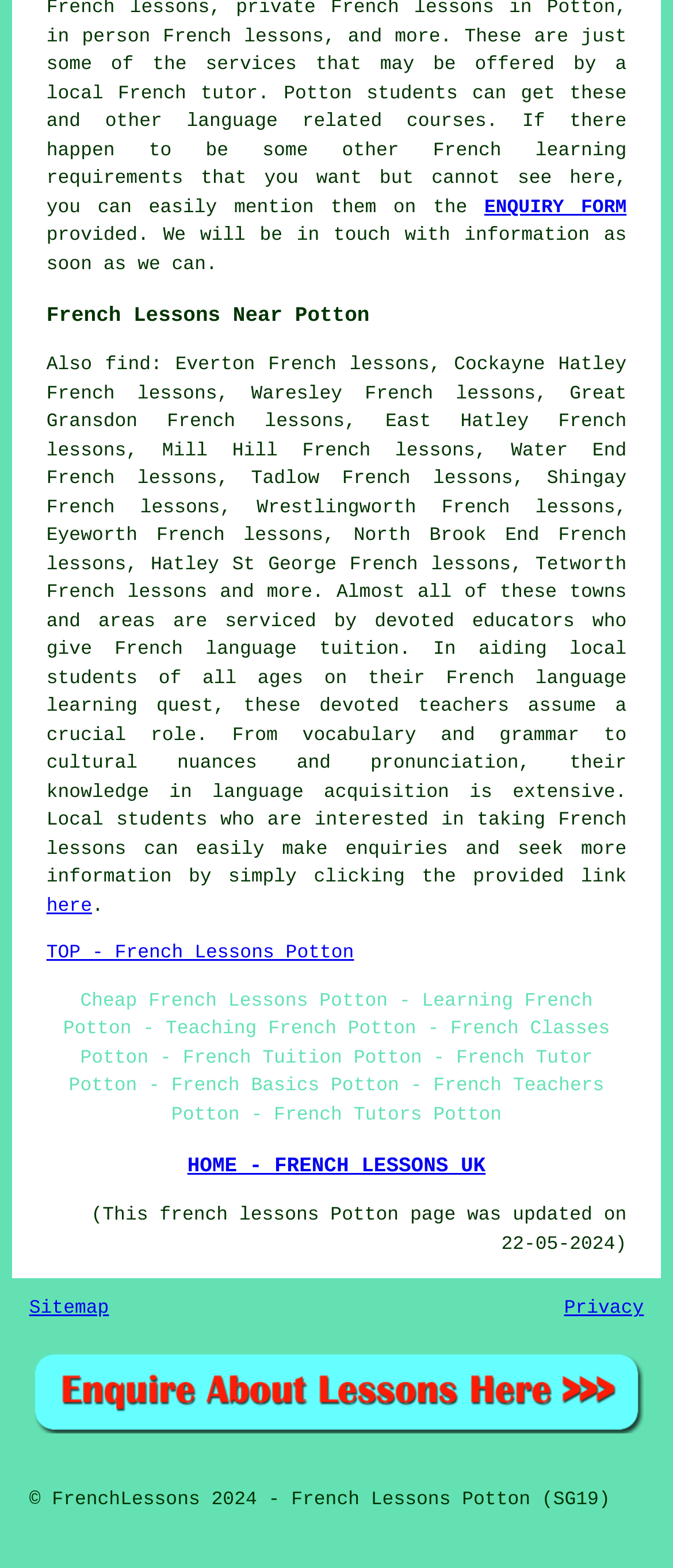Please determine the bounding box coordinates for the UI element described here. Use the format (top-left x, top-left y, bottom-right x, bottom-right y) with values bounded between 0 and 1: find

[0.156, 0.227, 0.224, 0.24]